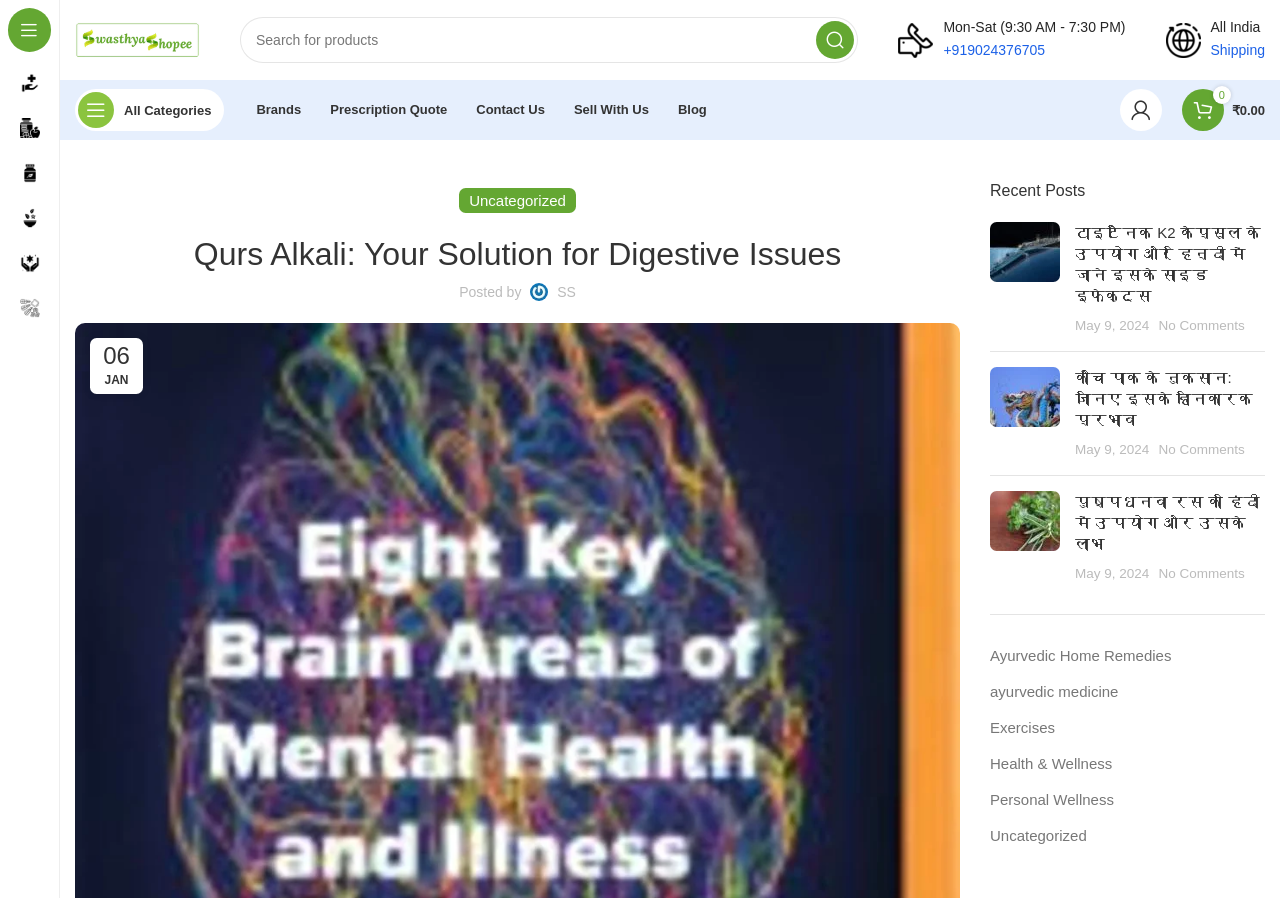Give a one-word or short-phrase answer to the following question: 
How many recent posts are listed on the webpage?

4